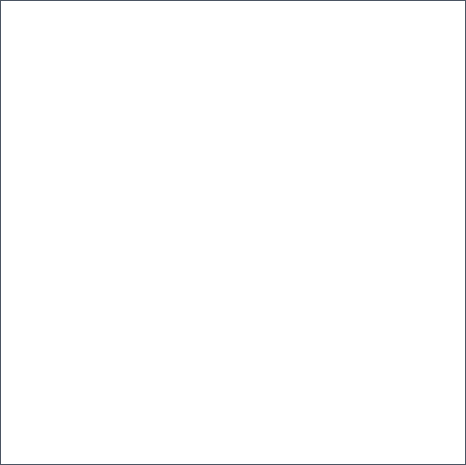What is the source of the image?
Refer to the image and respond with a one-word or short-phrase answer.

bigmaxgolf.com